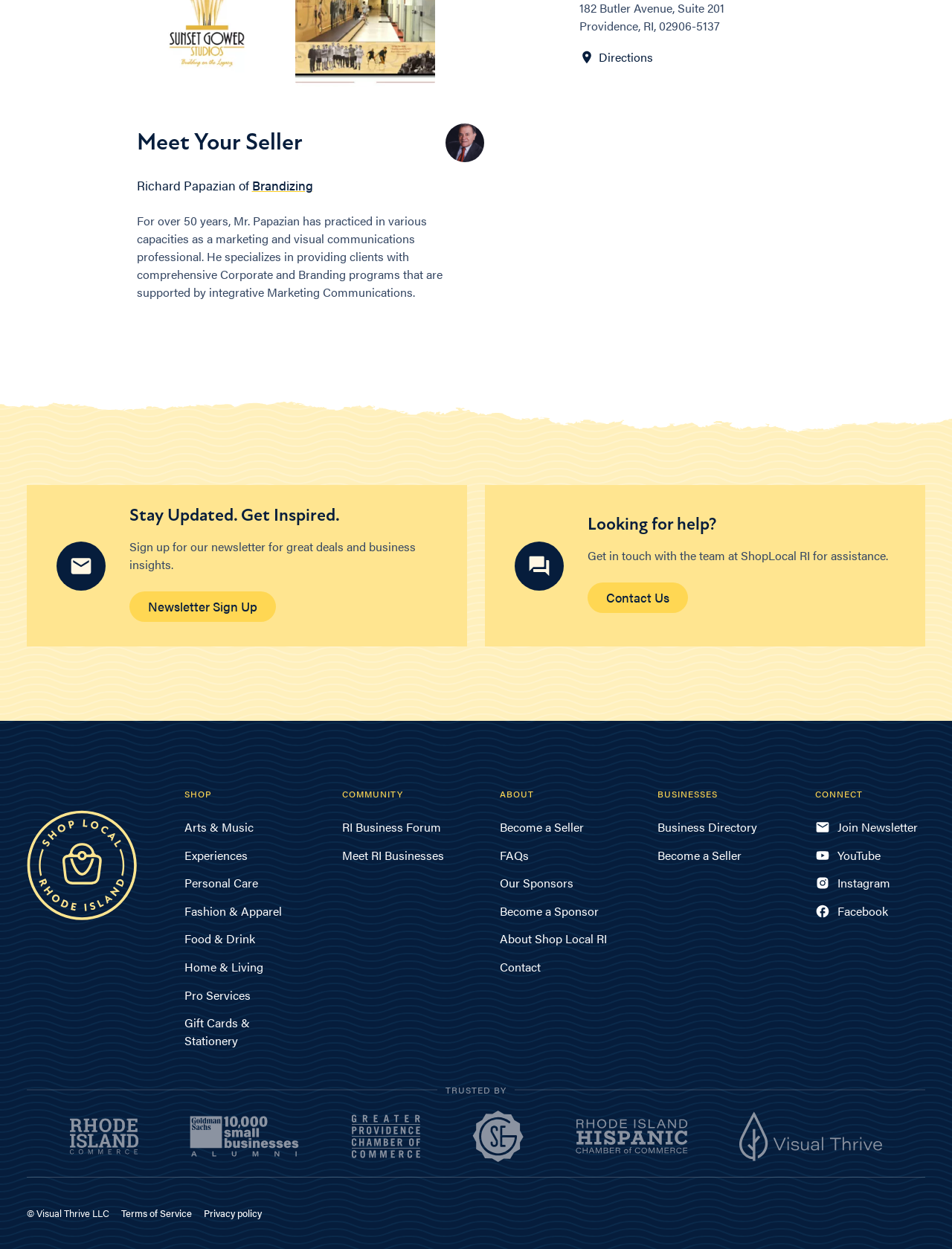Locate the bounding box coordinates of the element's region that should be clicked to carry out the following instruction: "Get directions to the location". The coordinates need to be four float numbers between 0 and 1, i.e., [left, top, right, bottom].

[0.608, 0.04, 0.686, 0.052]